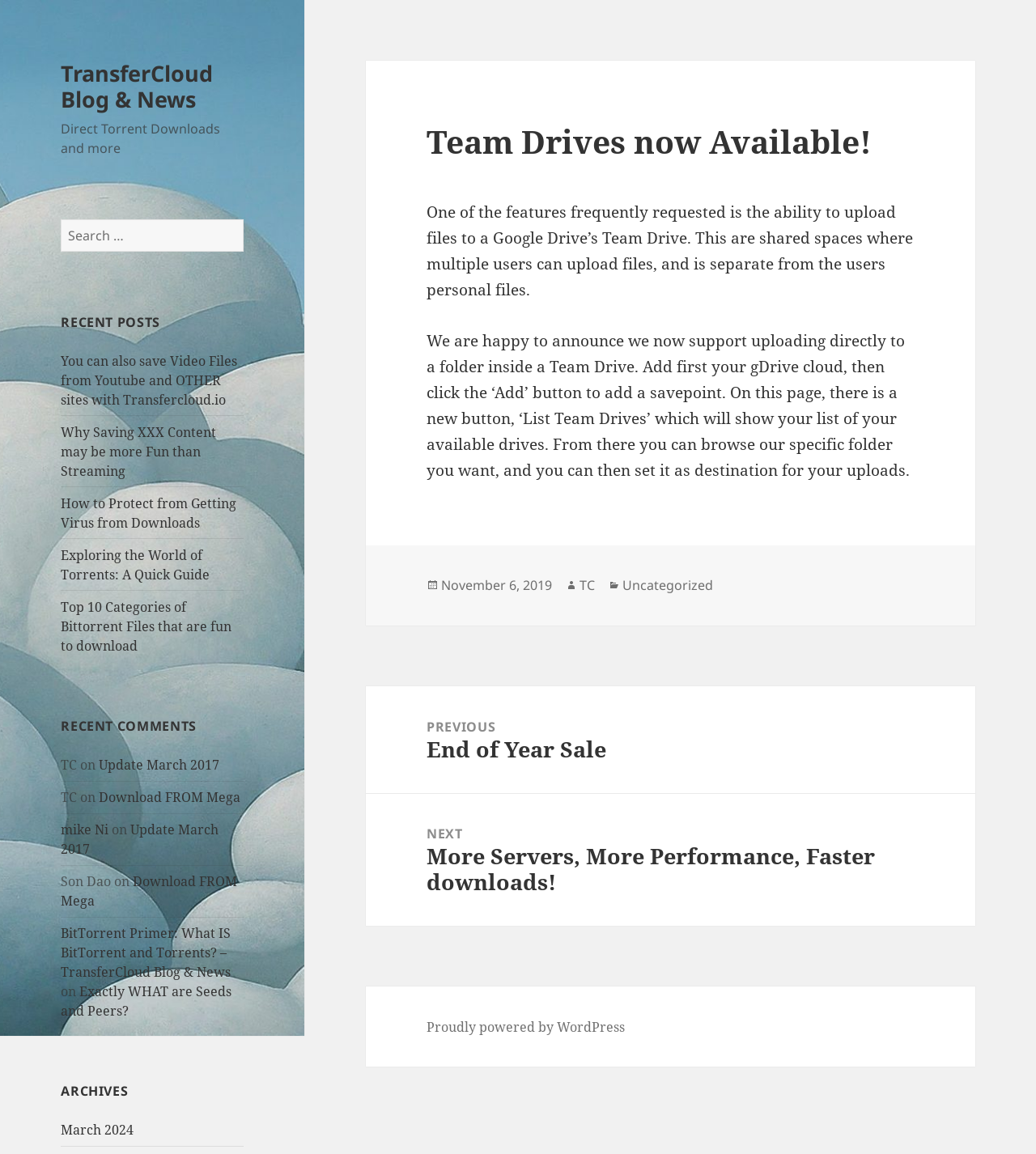Using the information in the image, could you please answer the following question in detail:
What is the main topic of this blog post?

The main topic of this blog post is Team Drives, which is mentioned in the heading 'Team Drives now Available!' and is the main subject of the article.